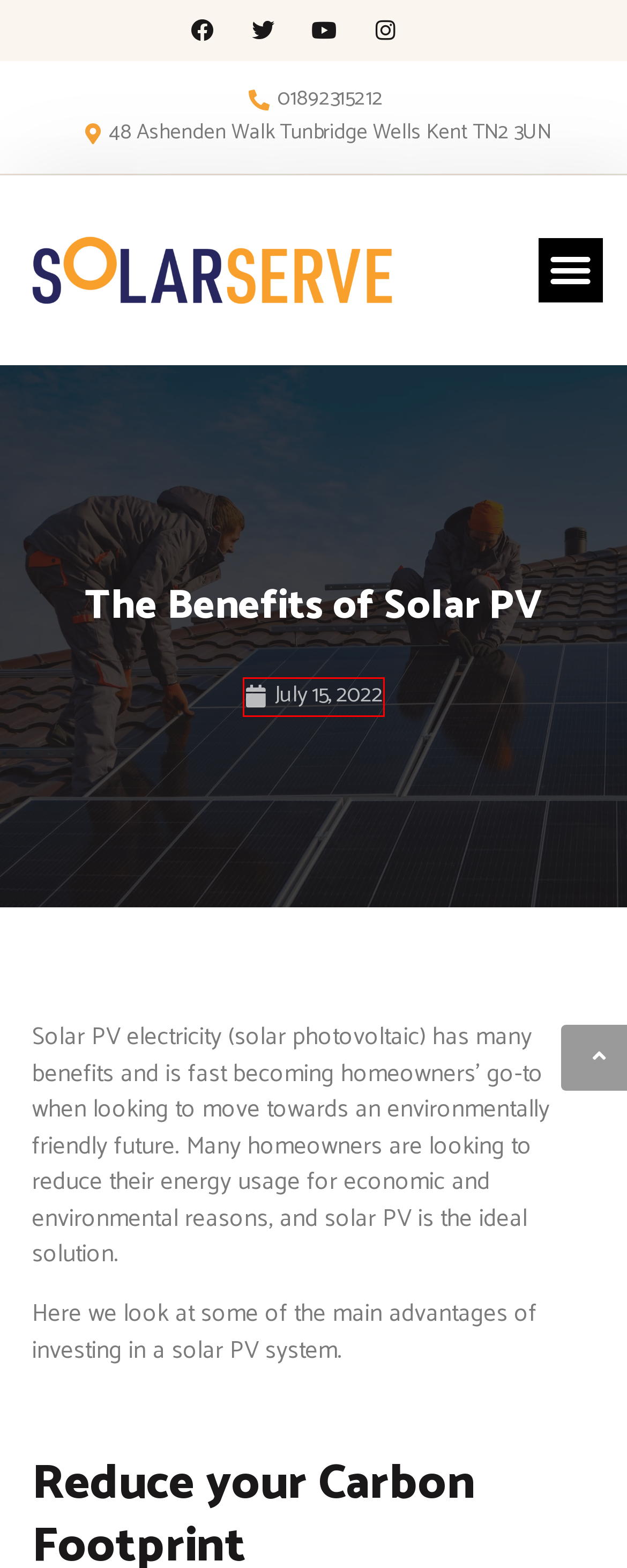Observe the screenshot of a webpage with a red bounding box highlighting an element. Choose the webpage description that accurately reflects the new page after the element within the bounding box is clicked. Here are the candidates:
A. Contact - Solarserve
B. About - Solarserve
C. Do Solar Panels Need Direct Sunlight to Work? - Solarserve
D. EV Charging Station Installers - Solarserve
E. July 15, 2022 - Solarserve
F. FAQs - Solarserve
G. Commercial Solar Panel Systems - Solarserve
H. How much energy do solar panels produce for your home | YES Energy Solutions

E